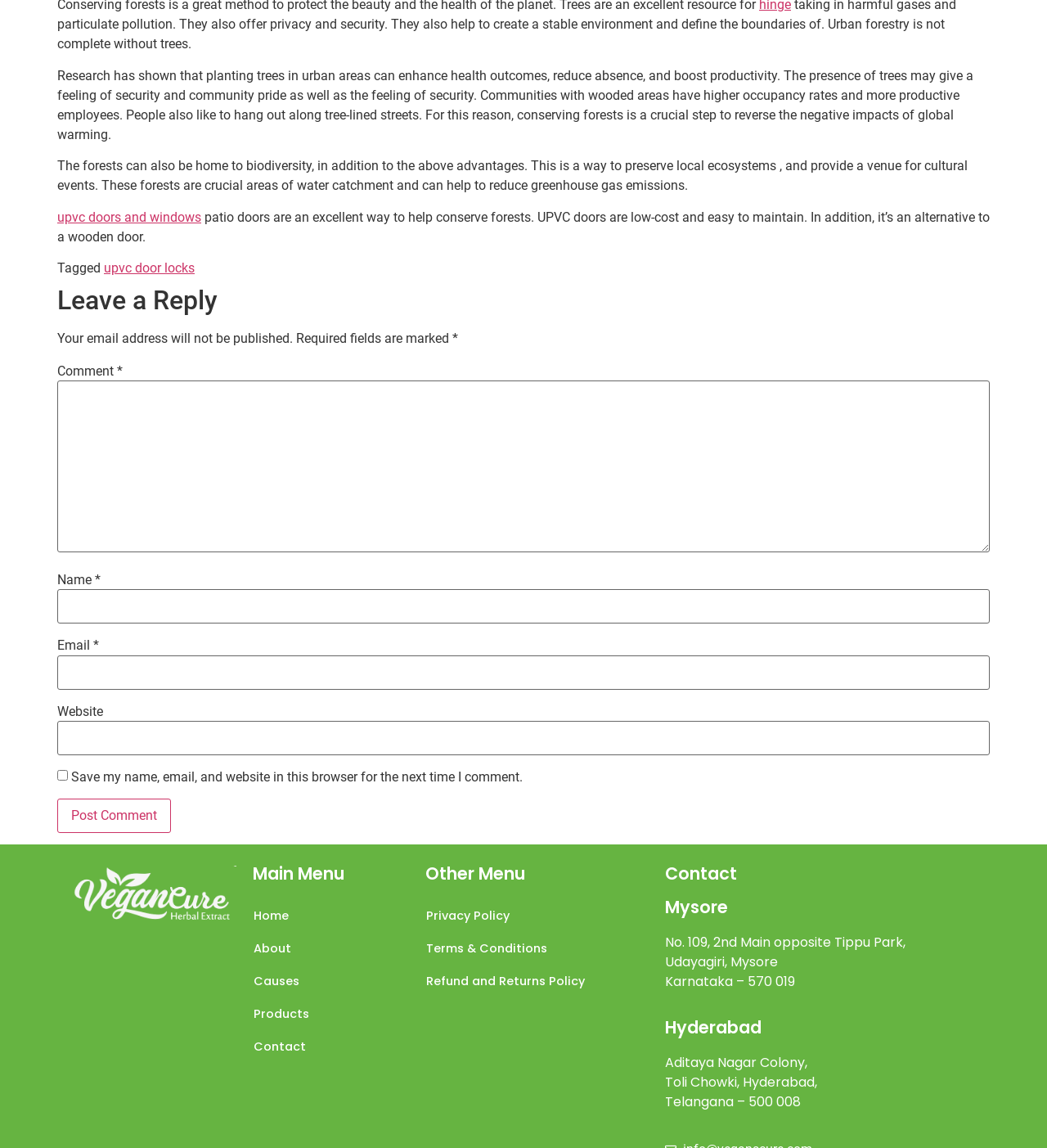What is the purpose of the 'Leave a Reply' section?
Using the details from the image, give an elaborate explanation to answer the question.

The 'Leave a Reply' section is a form that allows users to comment on the article. It includes fields for name, email, website, and comment, as well as a checkbox to save the user's information for future comments.